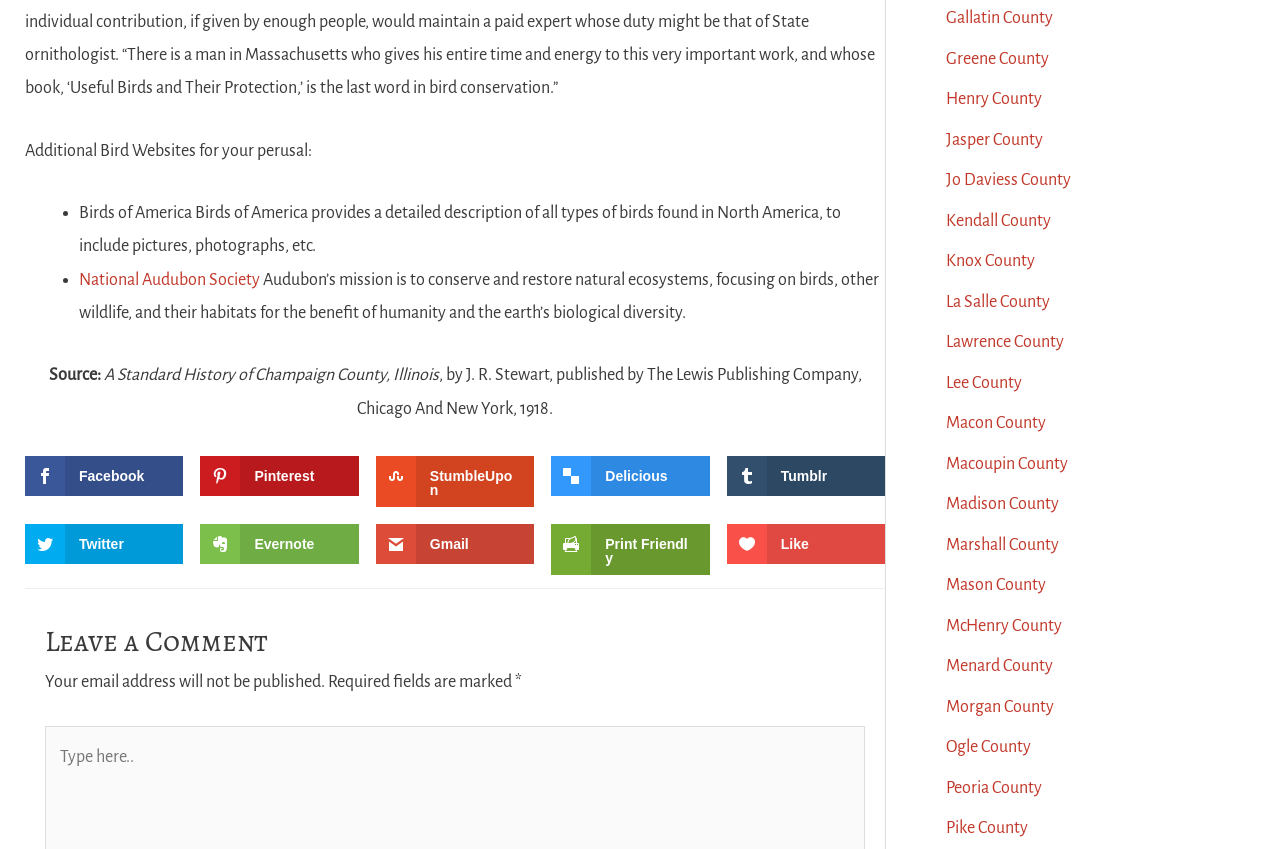Identify the bounding box coordinates for the element you need to click to achieve the following task: "Leave a comment". Provide the bounding box coordinates as four float numbers between 0 and 1, in the form [left, top, right, bottom].

[0.035, 0.693, 0.676, 0.784]